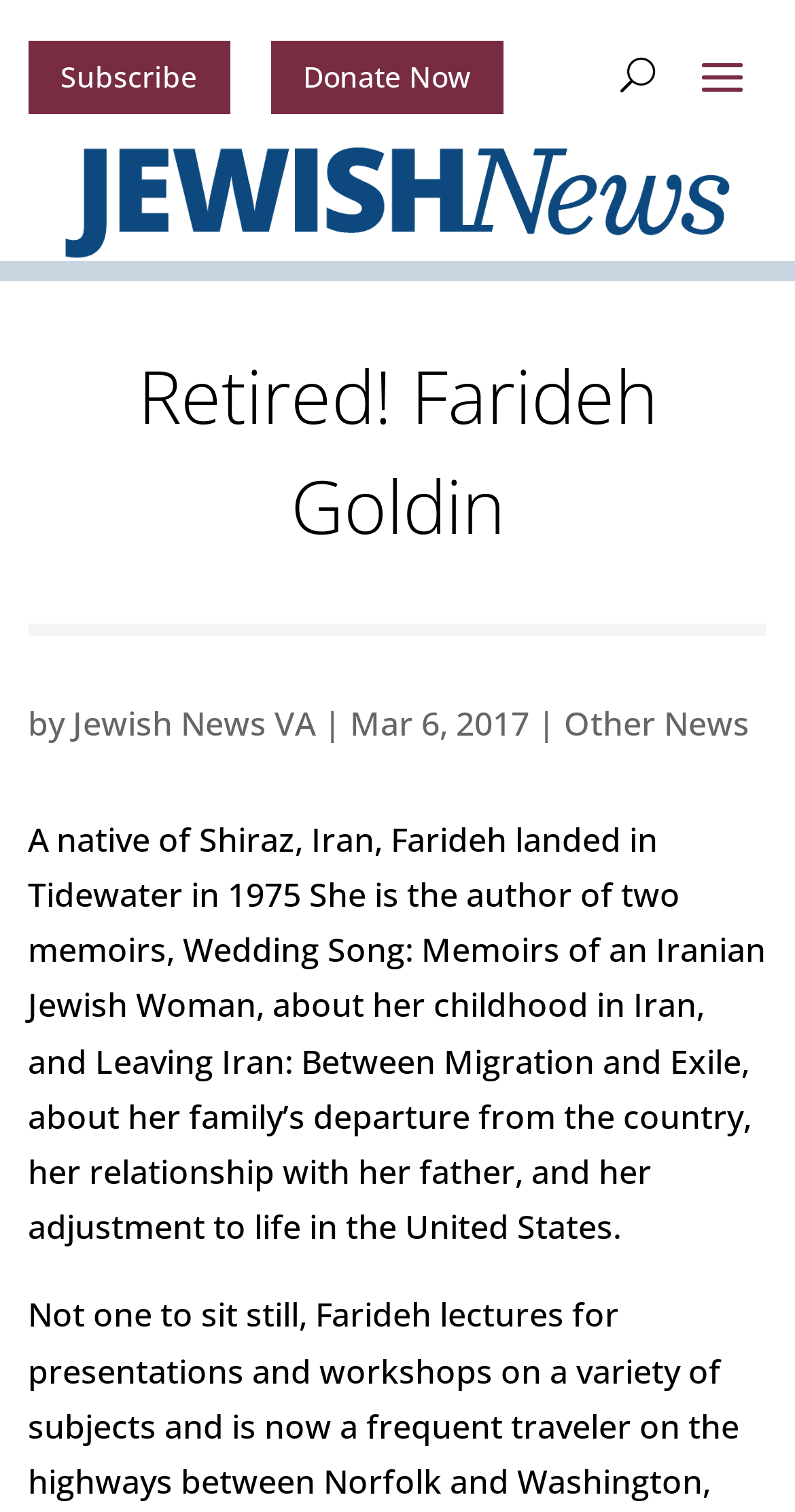What is the name of the publication?
We need a detailed and exhaustive answer to the question. Please elaborate.

The answer can be found in the link element 'Jewish News VA' which suggests that the publication is 'Jewish News'.